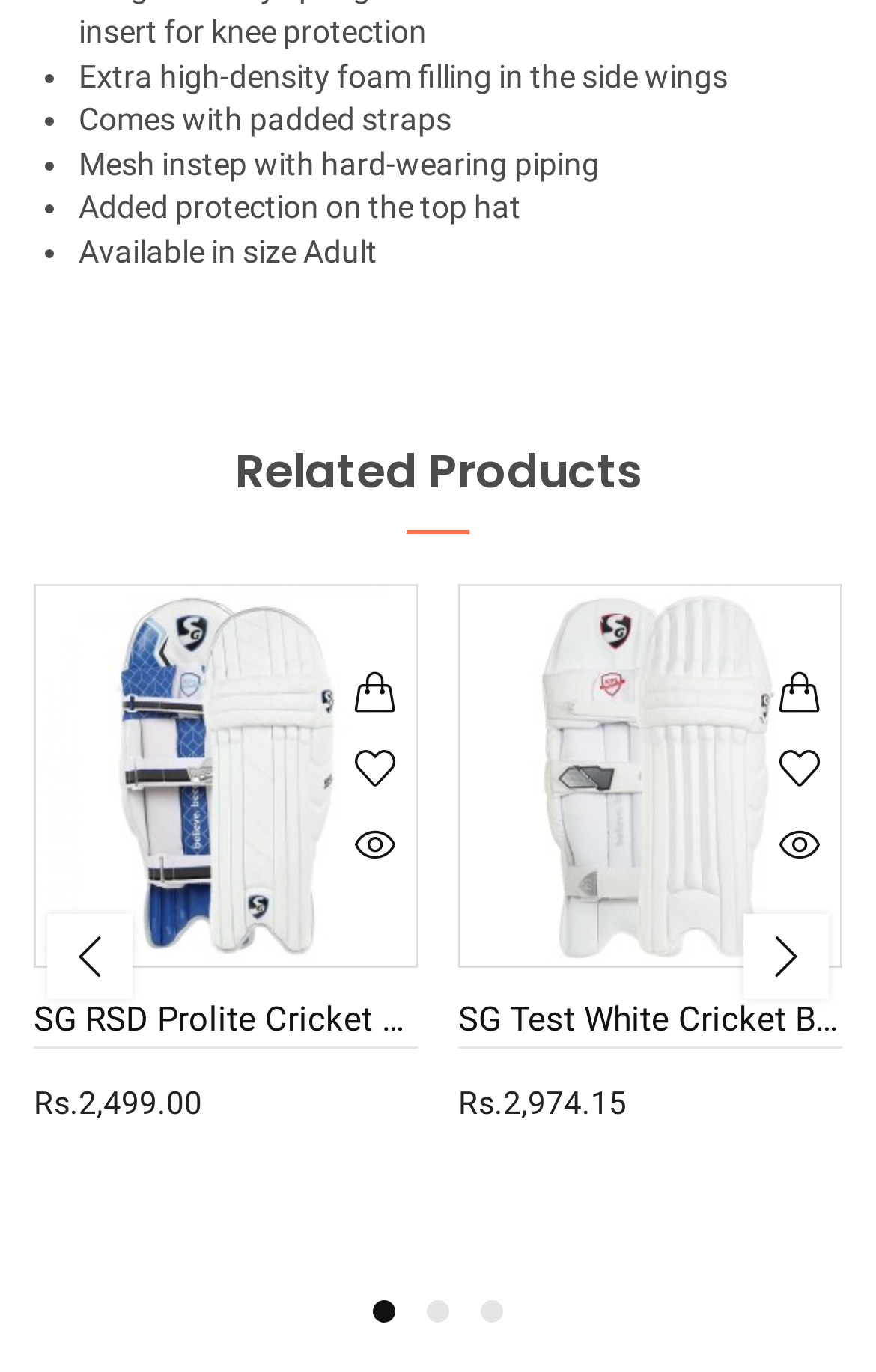Respond with a single word or phrase to the following question:
What is the orientation of the toolbar?

Horizontal